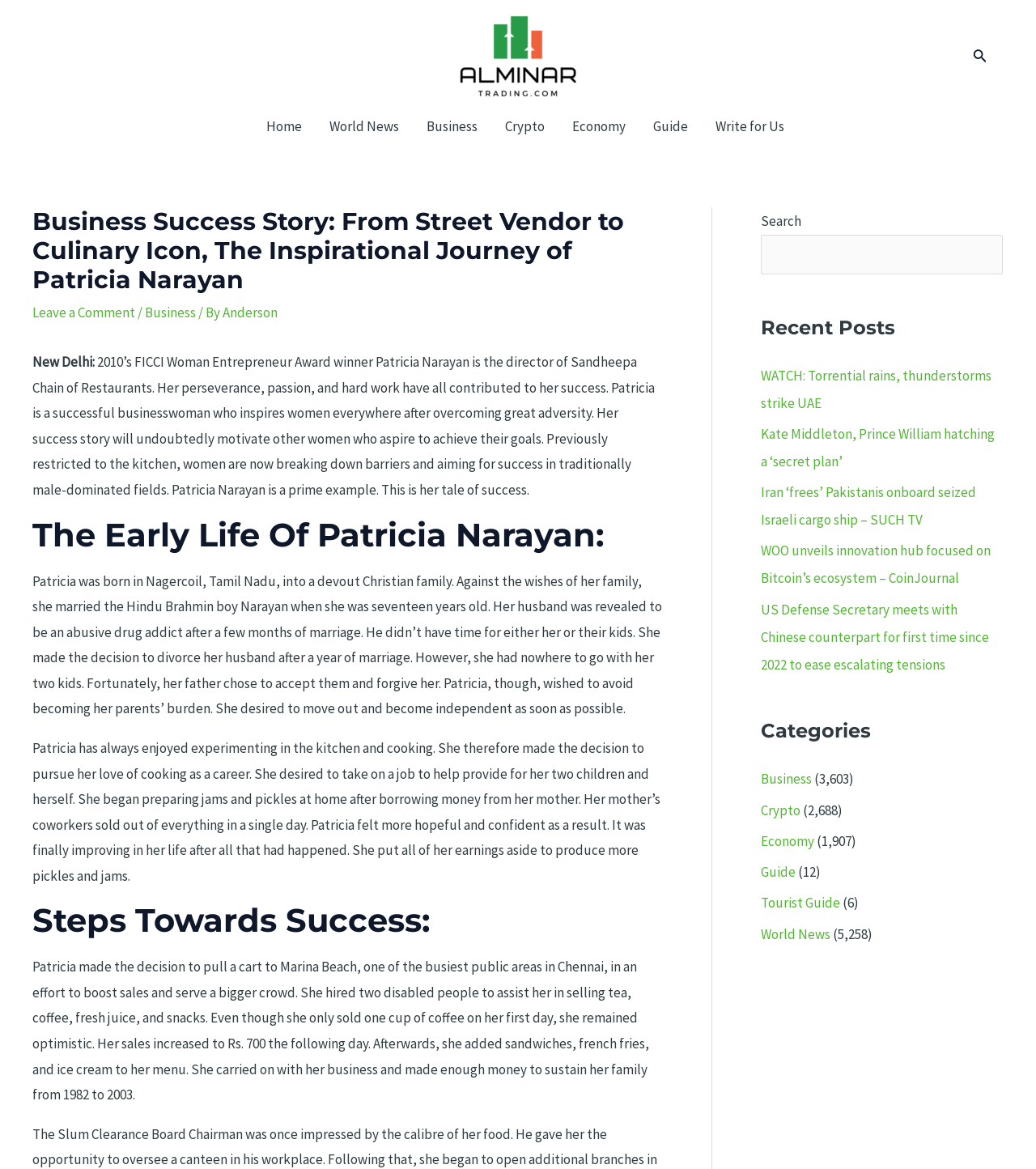Please identify the coordinates of the bounding box that should be clicked to fulfill this instruction: "Leave a comment".

[0.031, 0.259, 0.13, 0.275]